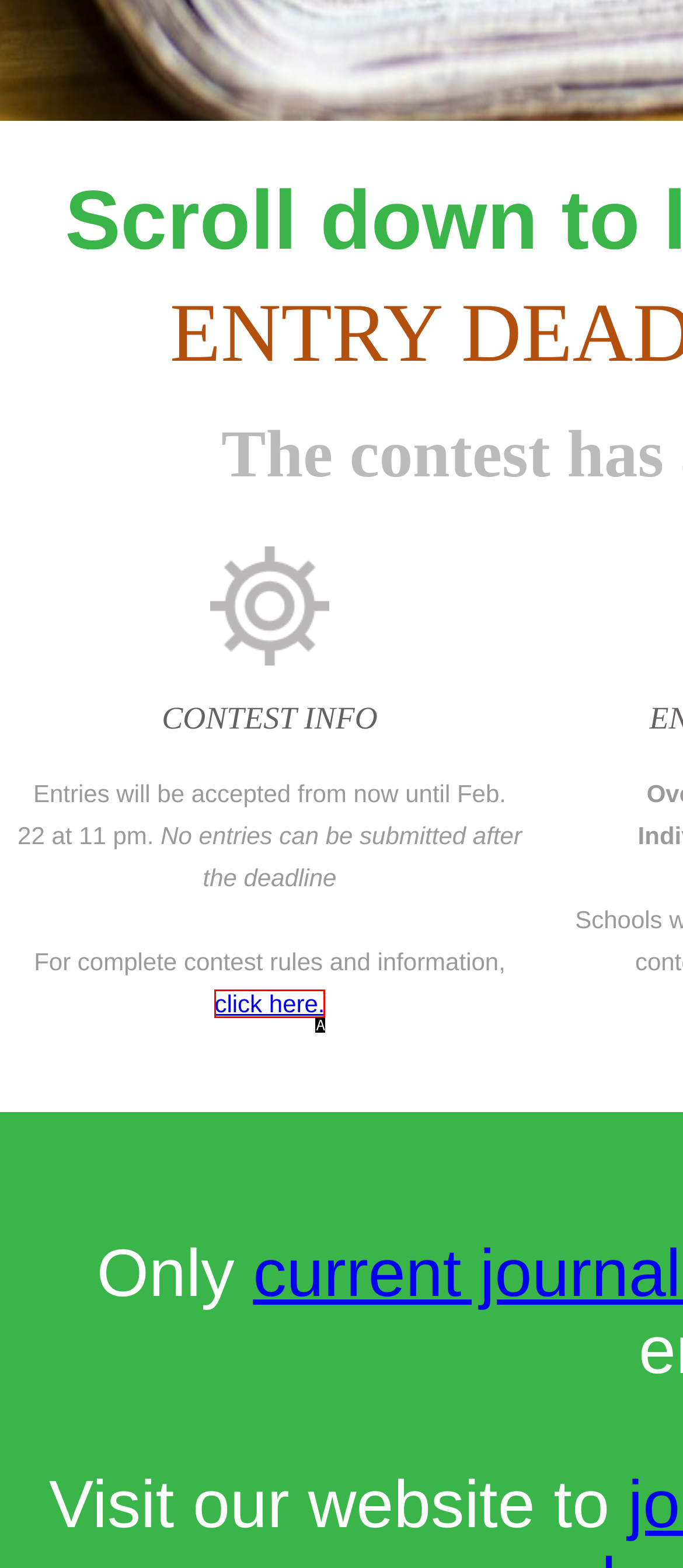With the description: click here., find the option that corresponds most closely and answer with its letter directly.

A